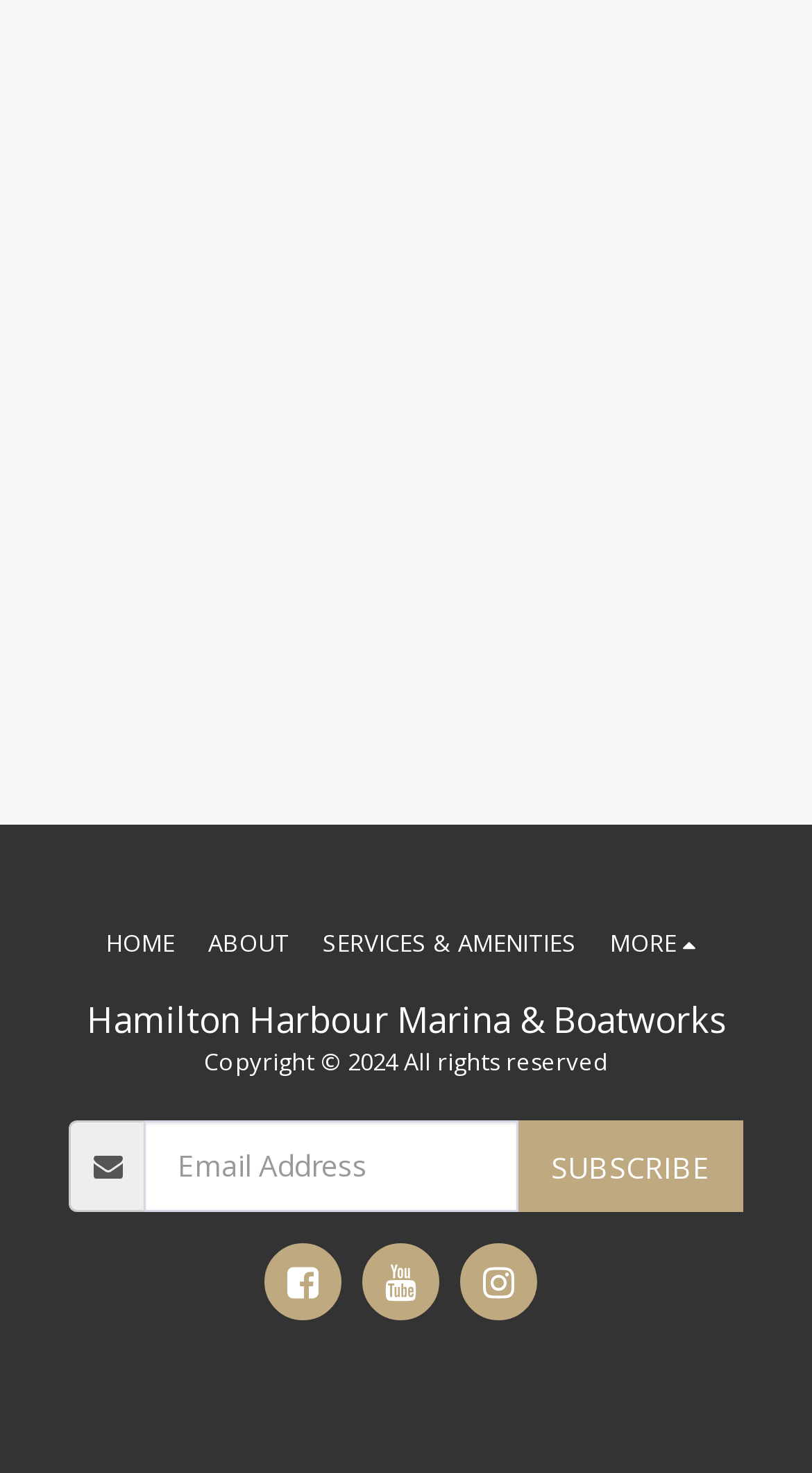Please identify the bounding box coordinates of the clickable area that will fulfill the following instruction: "Click HOME". The coordinates should be in the format of four float numbers between 0 and 1, i.e., [left, top, right, bottom].

[0.131, 0.627, 0.215, 0.655]